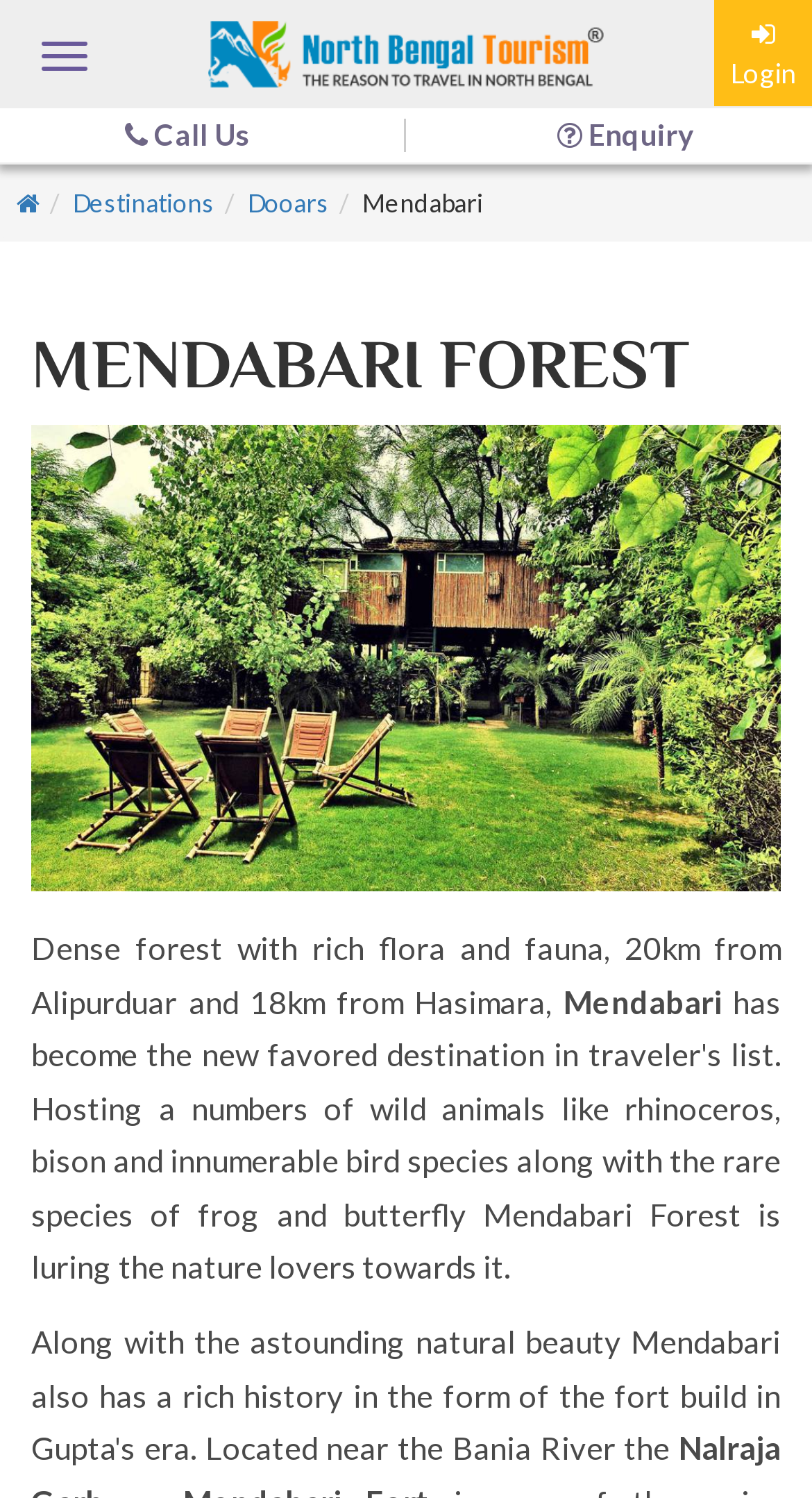Locate the bounding box for the described UI element: "Login". Ensure the coordinates are four float numbers between 0 and 1, formatted as [left, top, right, bottom].

[0.879, 0.0, 1.0, 0.071]